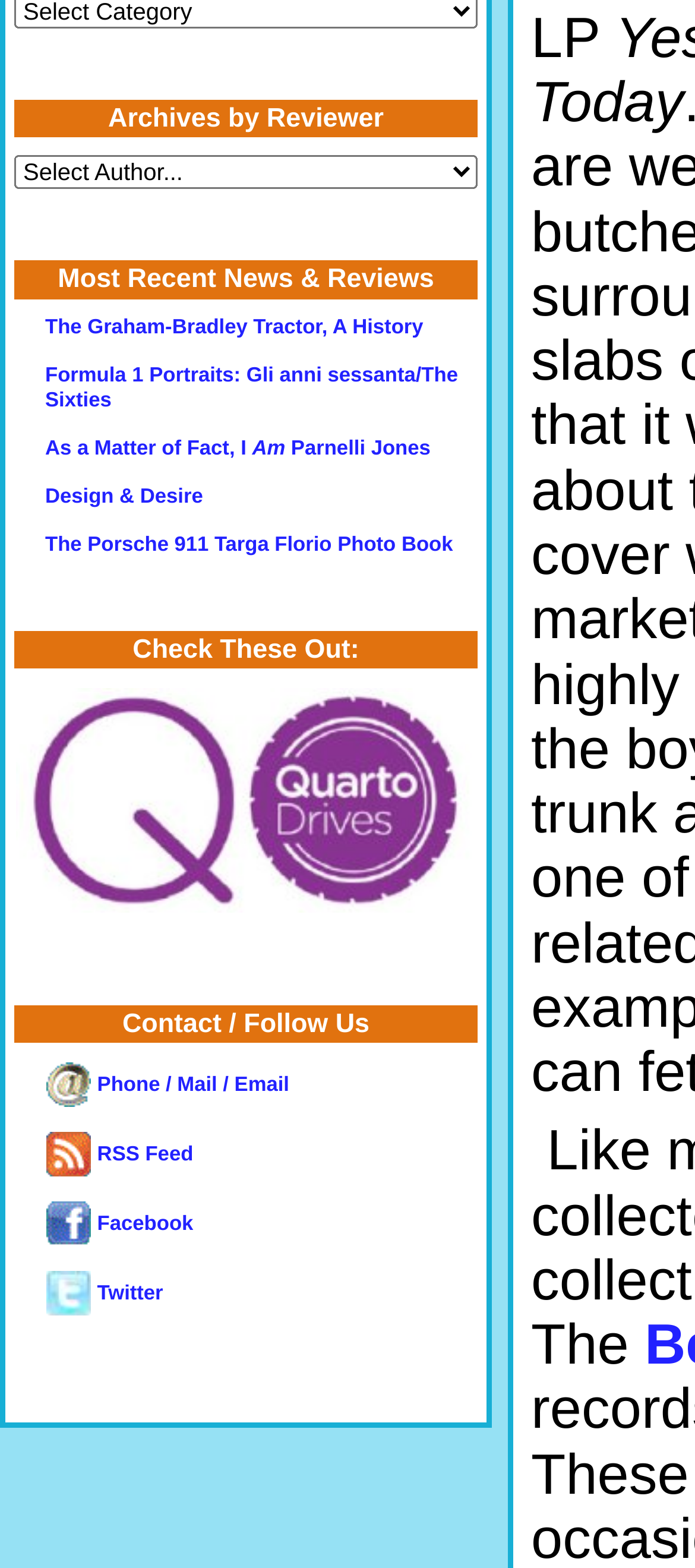Locate the bounding box coordinates of the element that should be clicked to execute the following instruction: "Select a reviewer from the dropdown".

[0.021, 0.099, 0.687, 0.121]